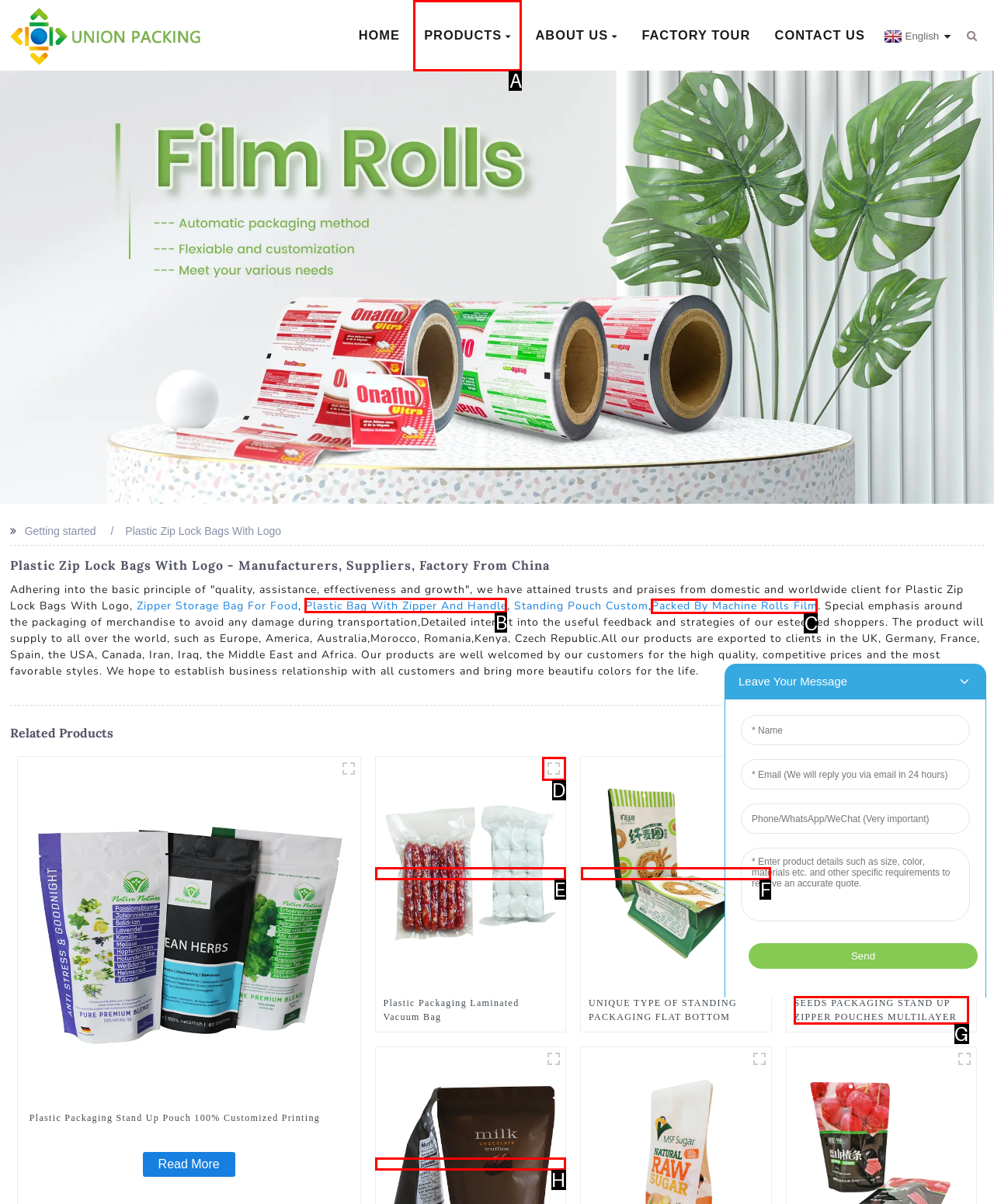Identify the HTML element to click to execute this task: View Plastic Bag With Zipper And Handle product Respond with the letter corresponding to the proper option.

B